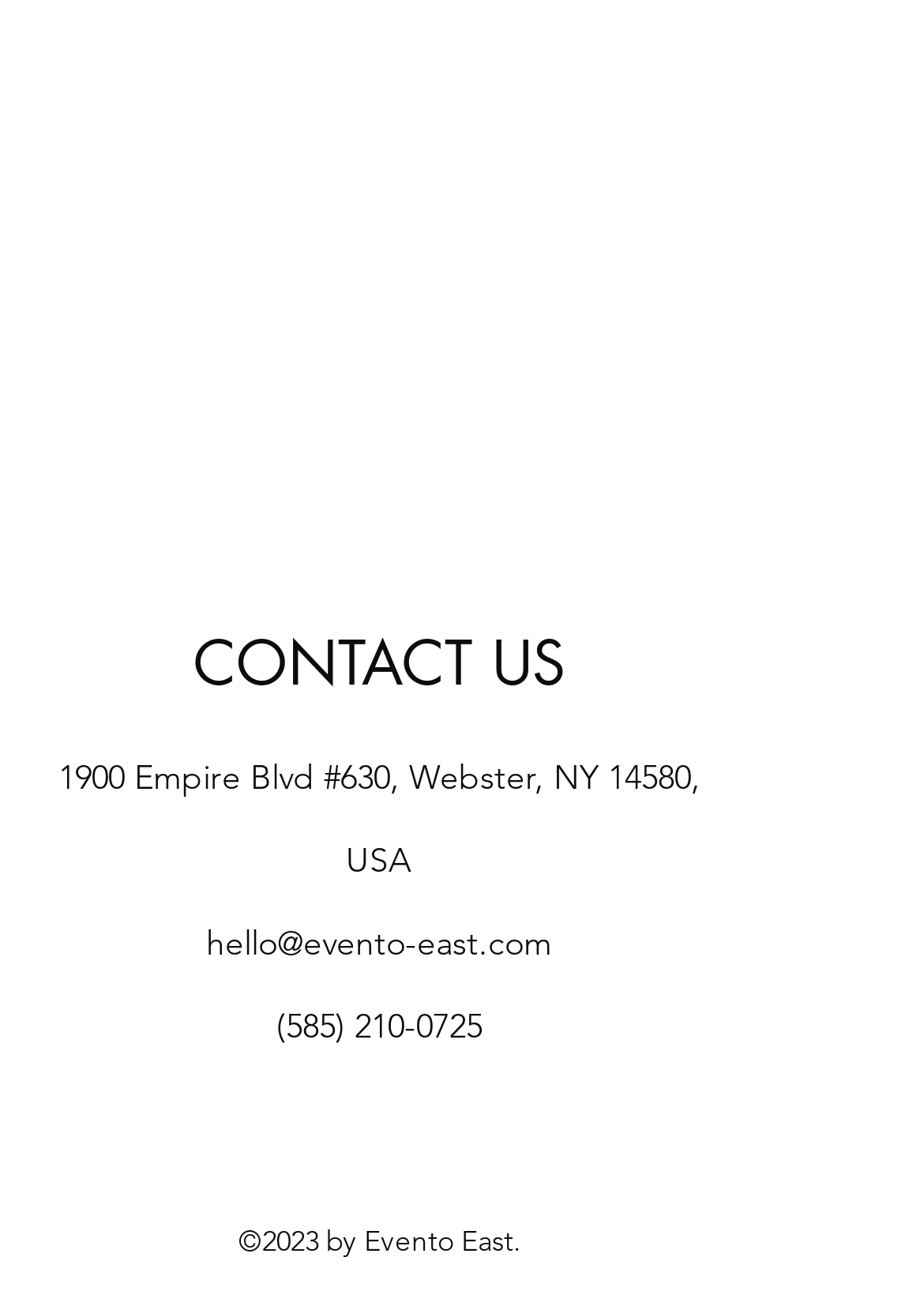Respond to the question below with a single word or phrase:
How can I contact Evento East via email?

hello@evento-east.com